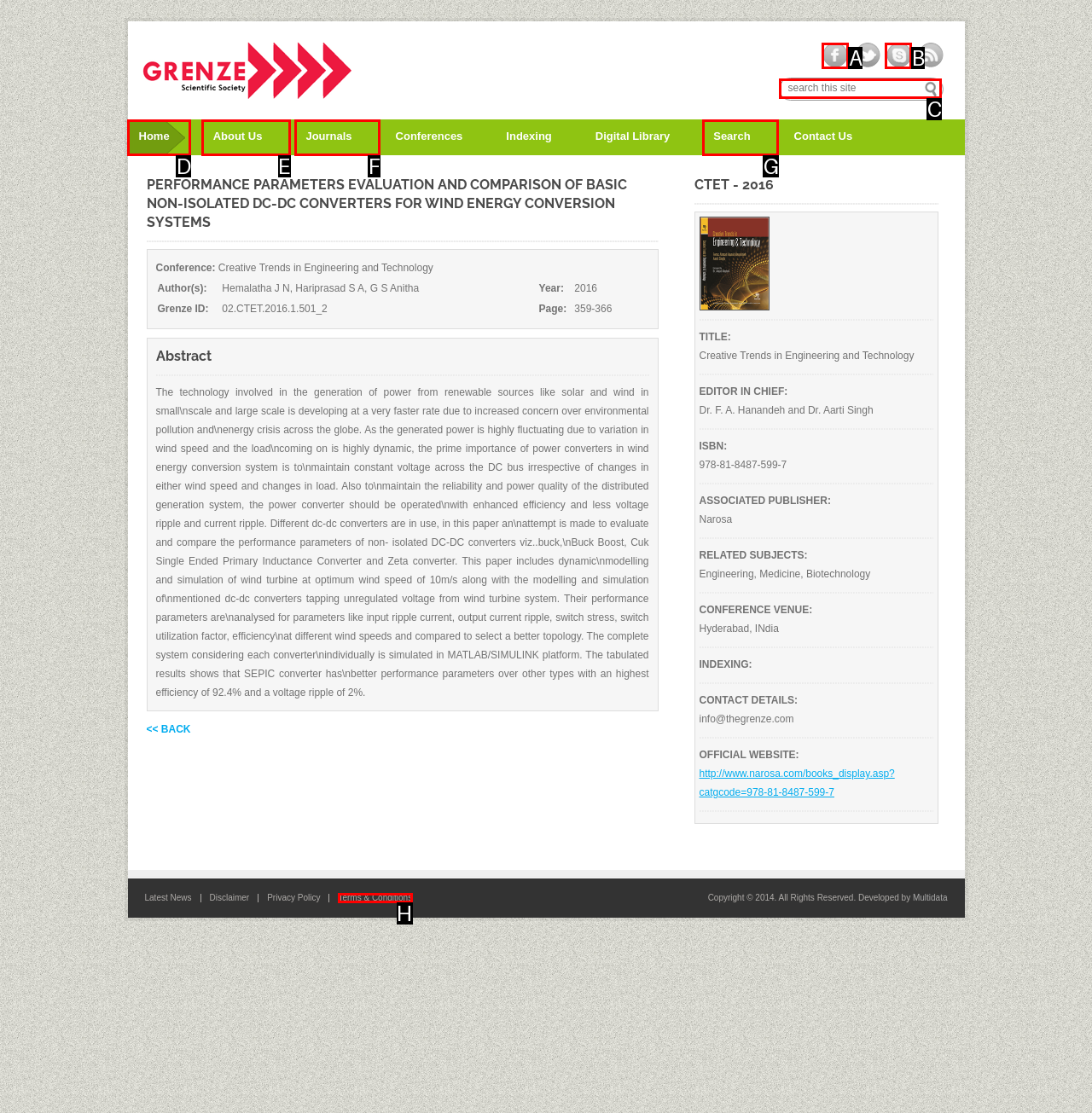Identify which HTML element matches the description: To Top
Provide your answer in the form of the letter of the correct option from the listed choices.

None